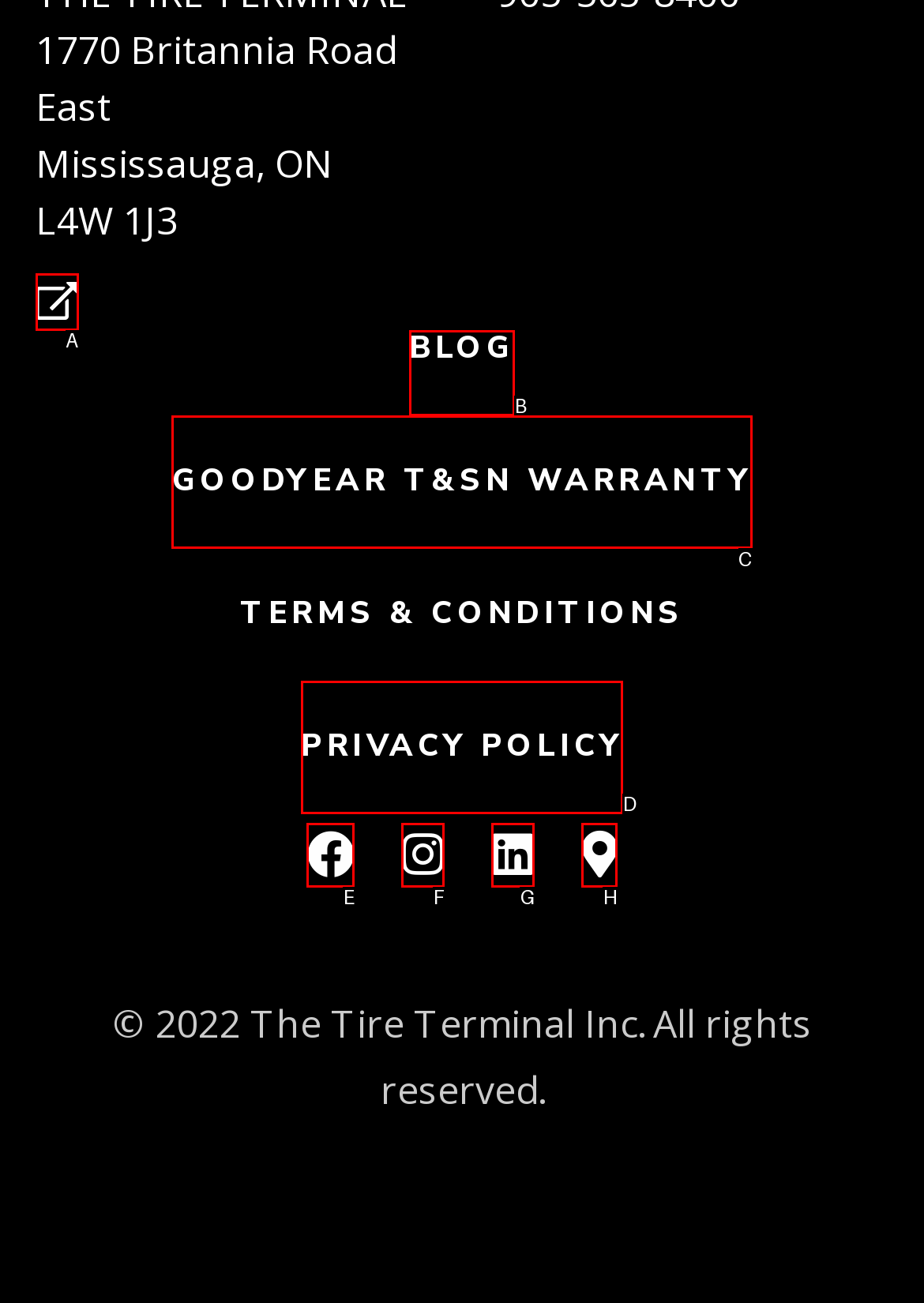Select the correct UI element to click for this task: view Goodyear T&SN warranty.
Answer using the letter from the provided options.

C